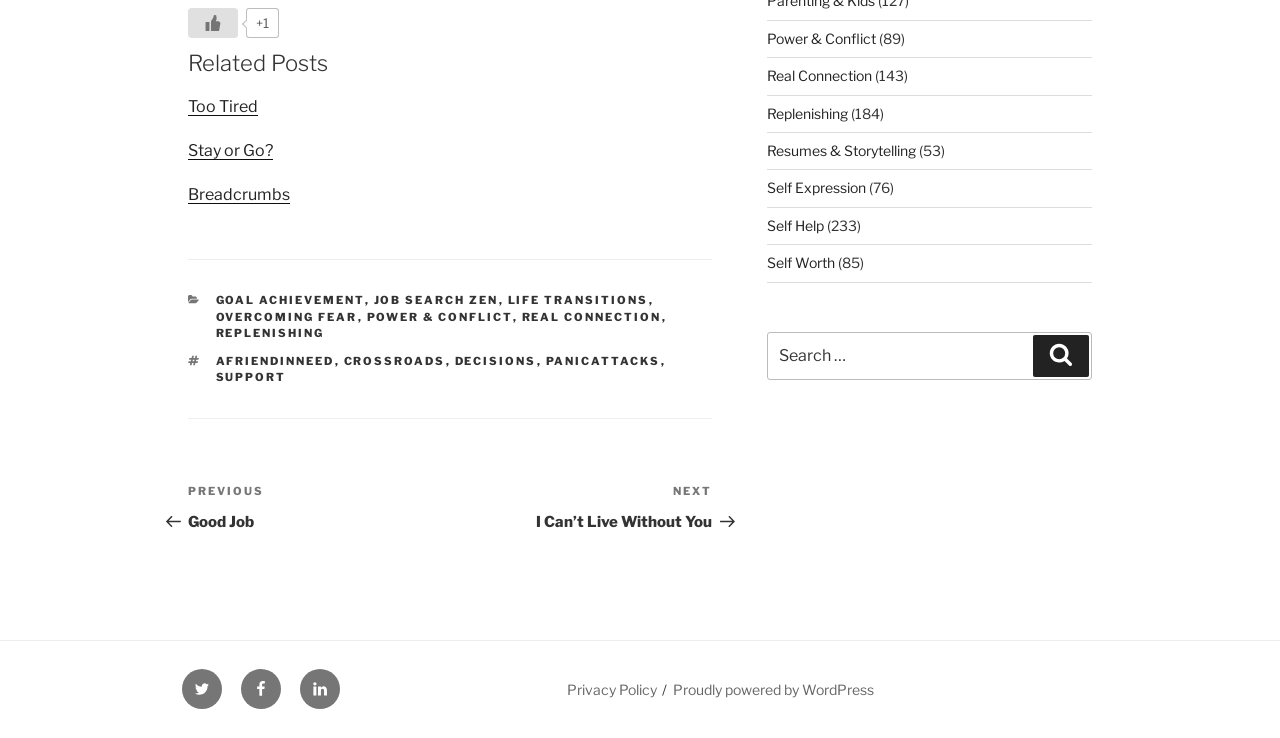Locate the bounding box coordinates of the clickable part needed for the task: "Get support".

None